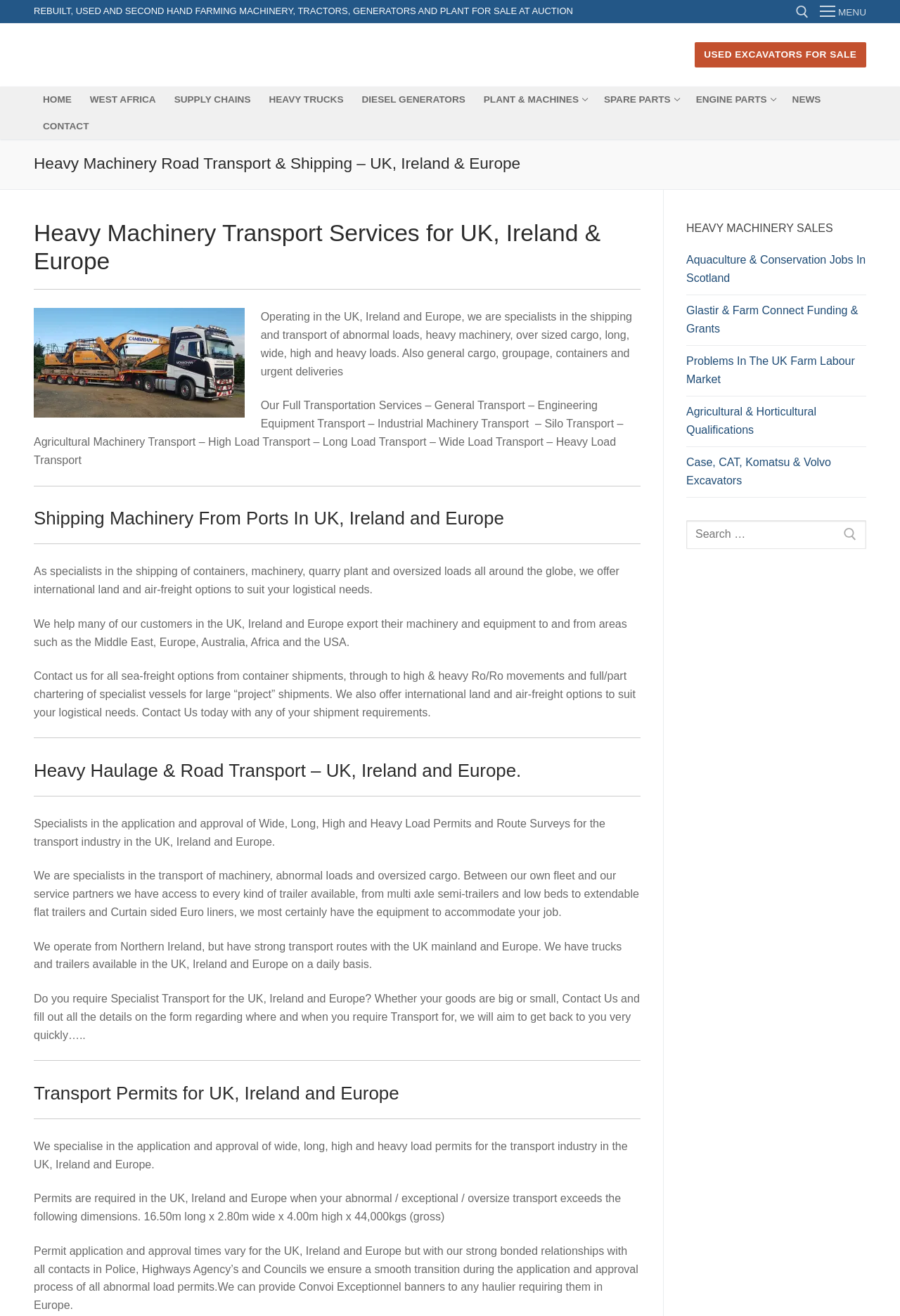What types of machinery are sold on the website?
Please use the visual content to give a single word or phrase answer.

Farming machinery, tractors, generators, plant